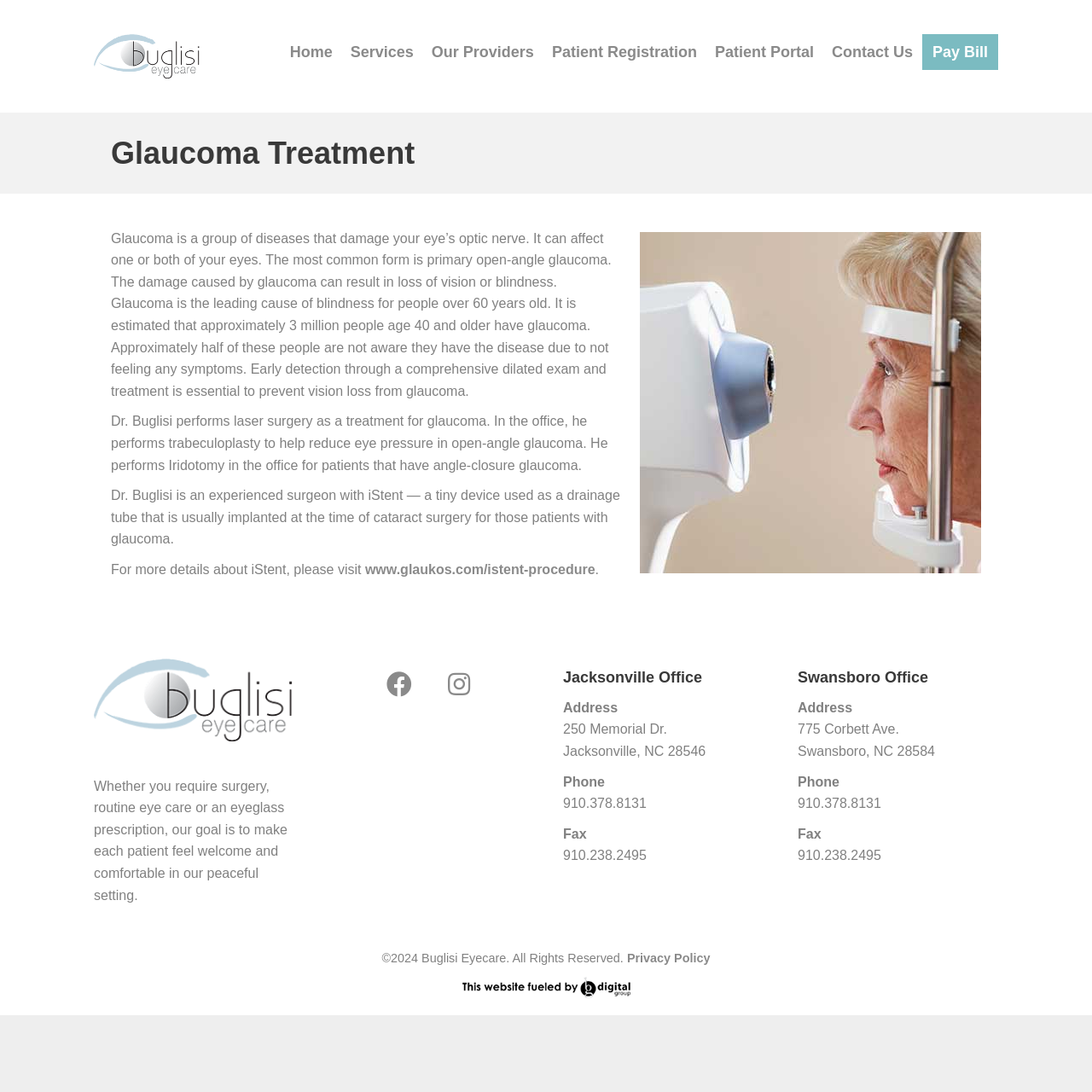What is the name of the device used as a drainage tube in glaucoma treatment?
Examine the image and provide an in-depth answer to the question.

The answer can be found in the article section of the webpage, where it is stated that 'Dr. Buglisi is an experienced surgeon with iStent — a tiny device used as a drainage tube that is usually implanted at the time of cataract surgery for those patients with glaucoma.'